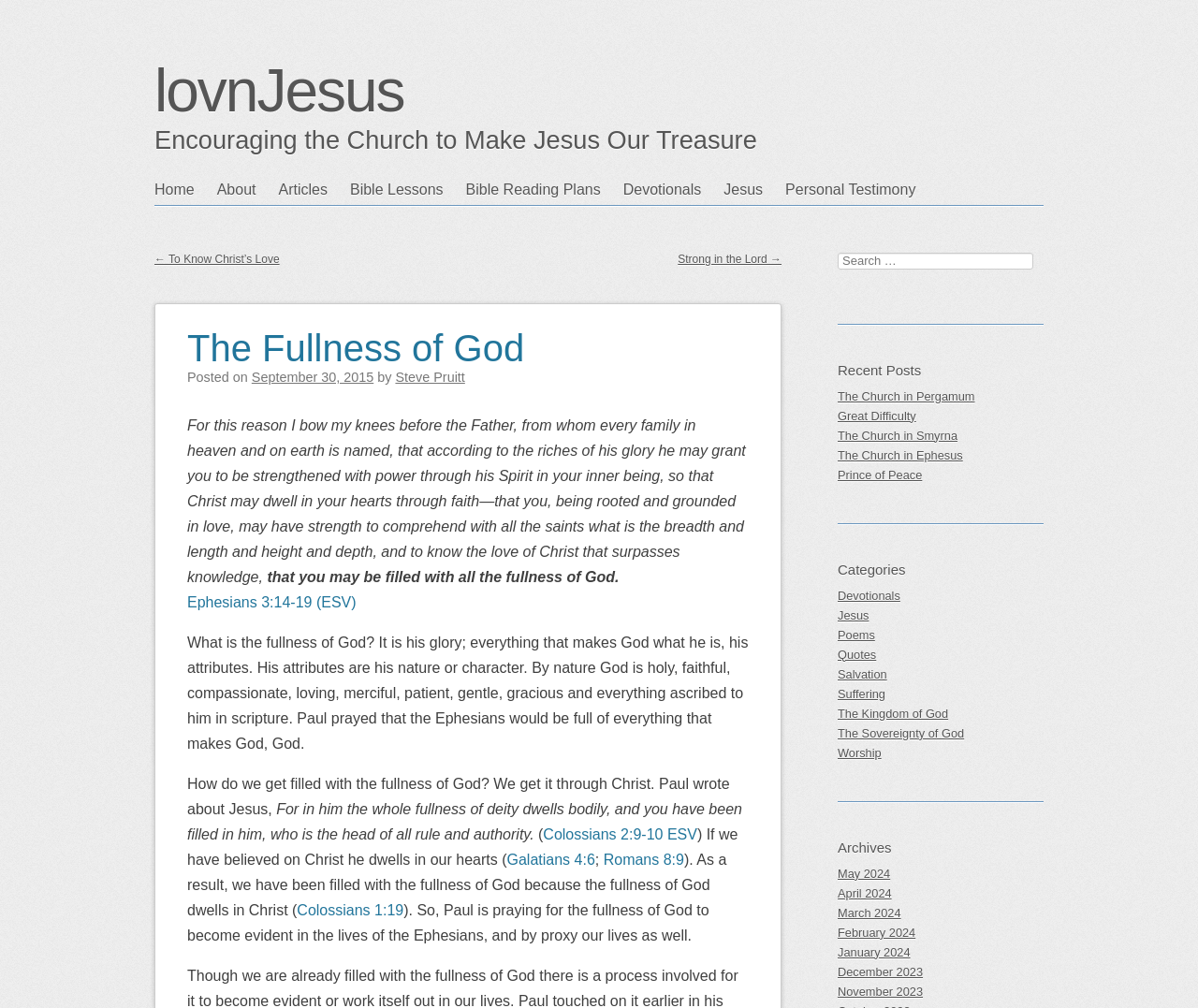Please identify the bounding box coordinates of the element's region that should be clicked to execute the following instruction: "View the image library". The bounding box coordinates must be four float numbers between 0 and 1, i.e., [left, top, right, bottom].

None